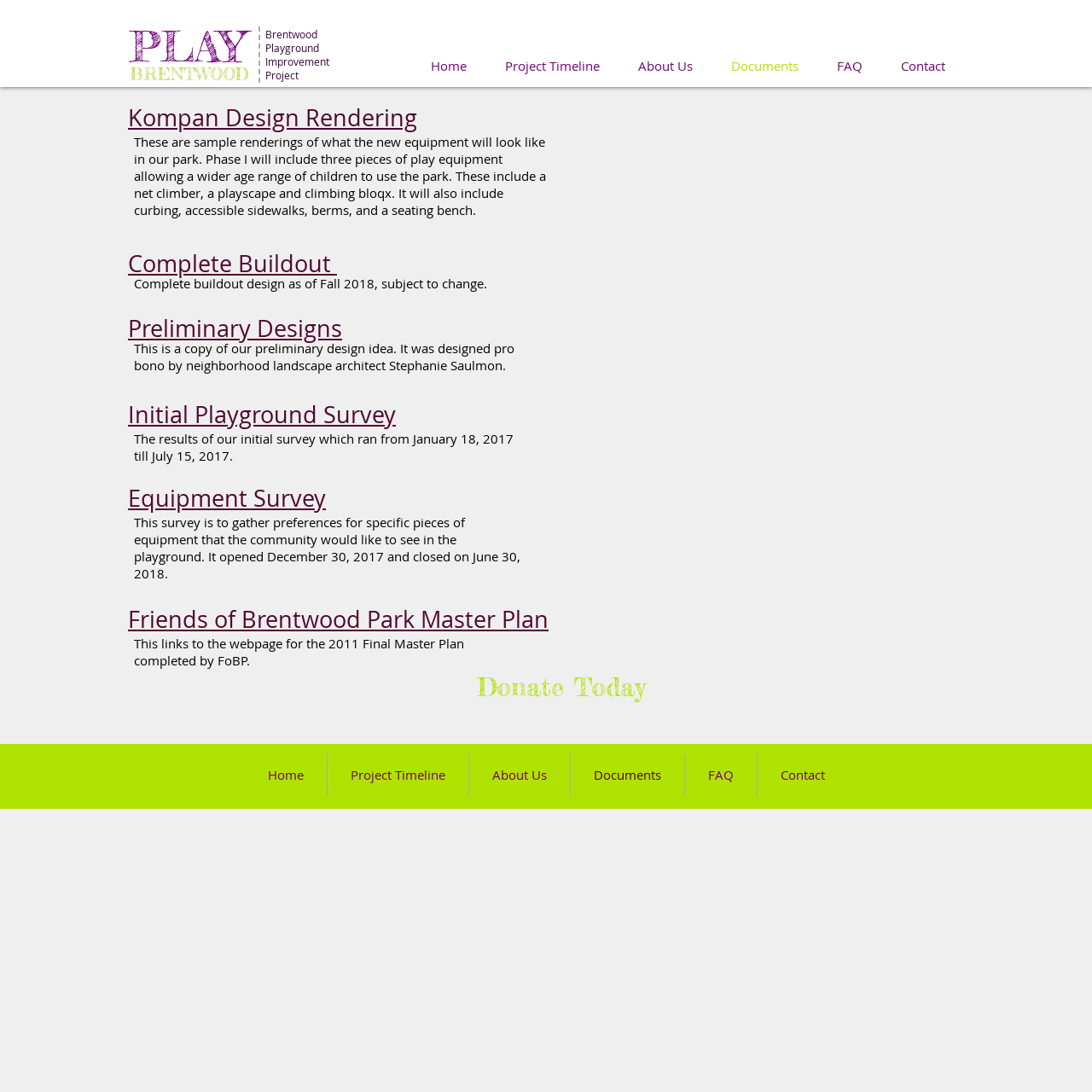Summarize the webpage with intricate details.

The webpage is about the "Documents" section of the "PlayBrentwood" website. At the top, there are two headings, "BRENTWOOD" and "PLAY", which are likely the logo or title of the website. Below these headings, there are four more headings, "Brentwood", "Playground", "Improvement", and "Project", which may be subheadings or categories.

On the top-right side, there is a navigation menu with links to "Home", "Project Timeline", "About Us", "Documents", "FAQ", and "Contact". This menu is repeated at the bottom of the page.

The main content of the page is divided into several sections, each with a heading and a brief description. The sections are:

* "Kompan Design Rendering", which includes a link to a design rendering and a description of the new equipment to be installed in the park.
* "Complete Buildout", which includes a link to a design and a description of the complete buildout as of Fall 2018.
* "Preliminary Designs", which includes a link to a preliminary design idea and a description of the design process.
* "Initial Playground Survey", which includes a link to the survey results and a description of the survey.
* "Equipment Survey", which includes a link to the survey and a description of the survey's purpose.
* "Friends of Brentwood Park Master Plan", which includes a link to the master plan and a description of the plan.

At the bottom of the page, there is a call-to-action button "Donate Today".